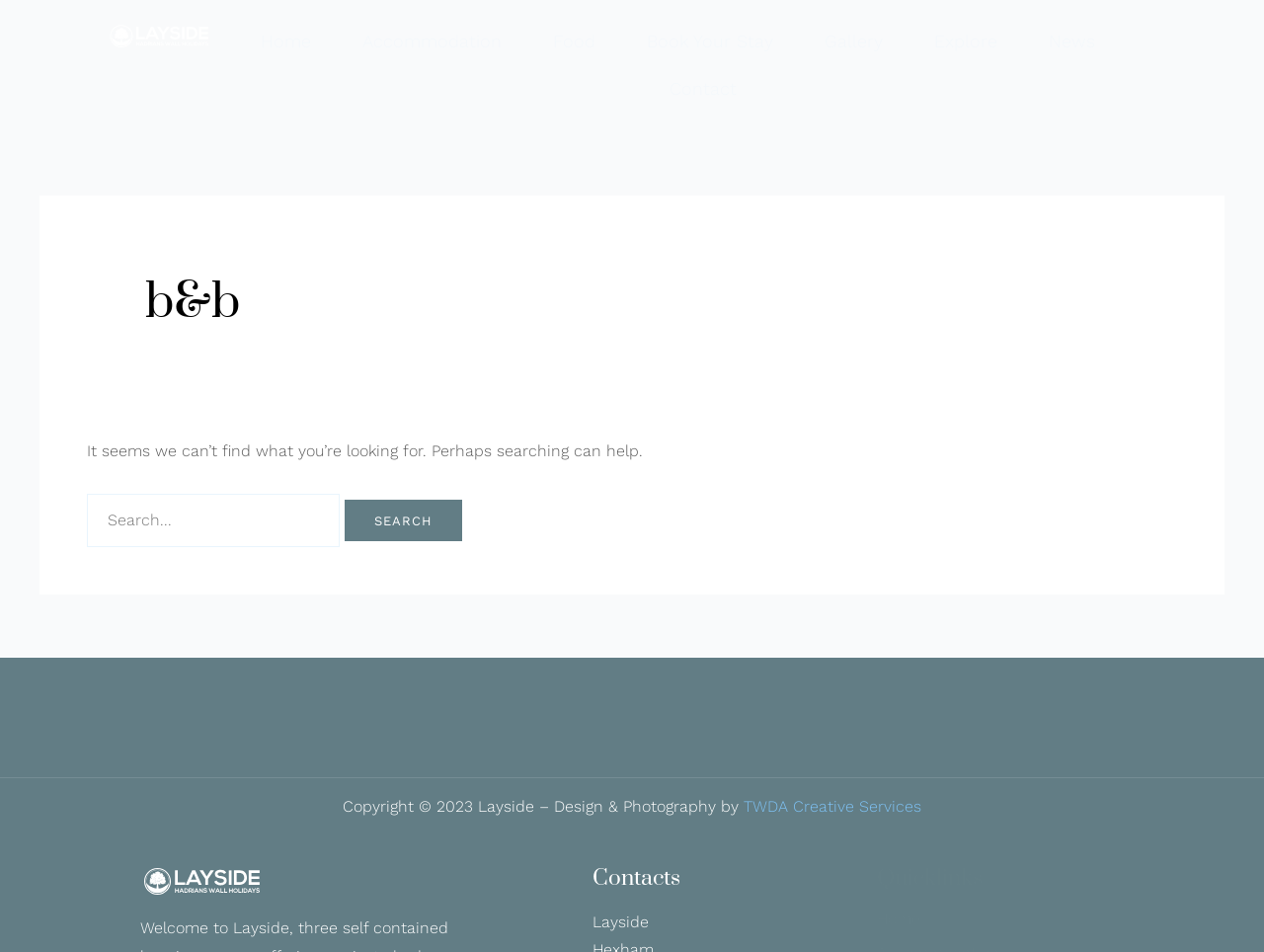Please give a succinct answer to the question in one word or phrase:
How many main sections are there on the webpage?

2